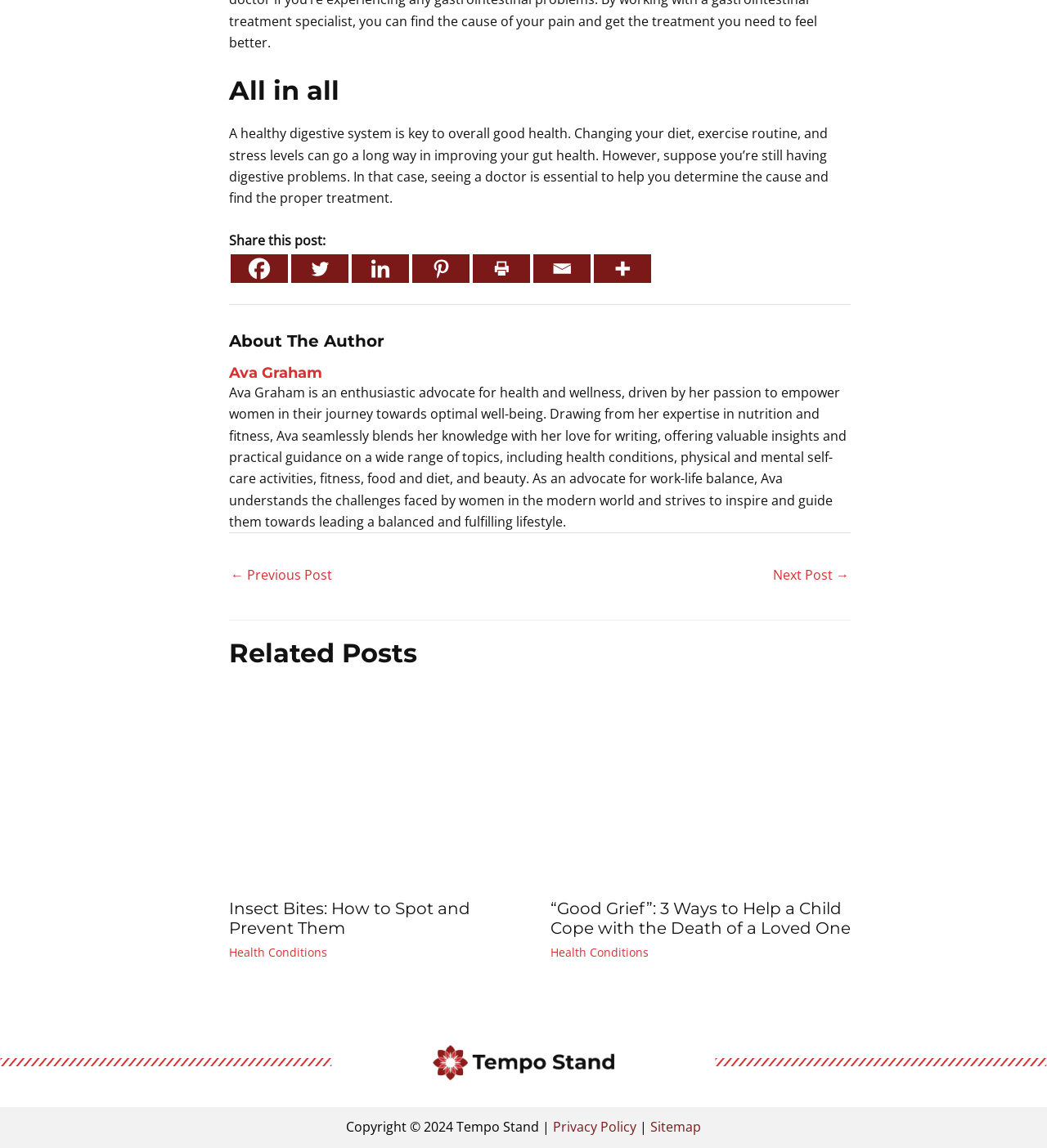Find the bounding box coordinates of the element you need to click on to perform this action: 'Read more about Insect Bites: How to Spot and Prevent Them'. The coordinates should be represented by four float values between 0 and 1, in the format [left, top, right, bottom].

[0.219, 0.675, 0.506, 0.691]